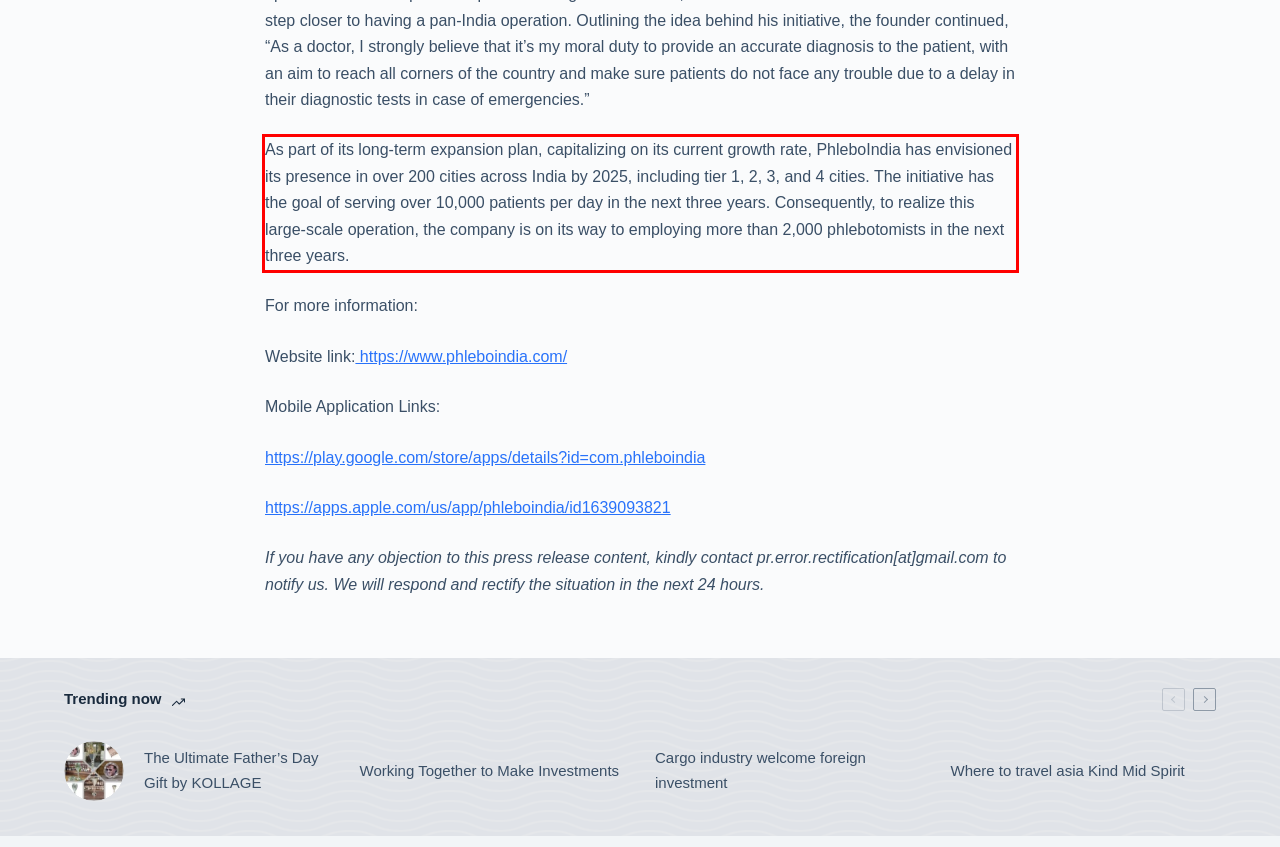By examining the provided screenshot of a webpage, recognize the text within the red bounding box and generate its text content.

As part of its long-term expansion plan, capitalizing on its current growth rate, PhleboIndia has envisioned its presence in over 200 cities across India by 2025, including tier 1, 2, 3, and 4 cities. The initiative has the goal of serving over 10,000 patients per day in the next three years. Consequently, to realize this large-scale operation, the company is on its way to employing more than 2,000 phlebotomists in the next three years.